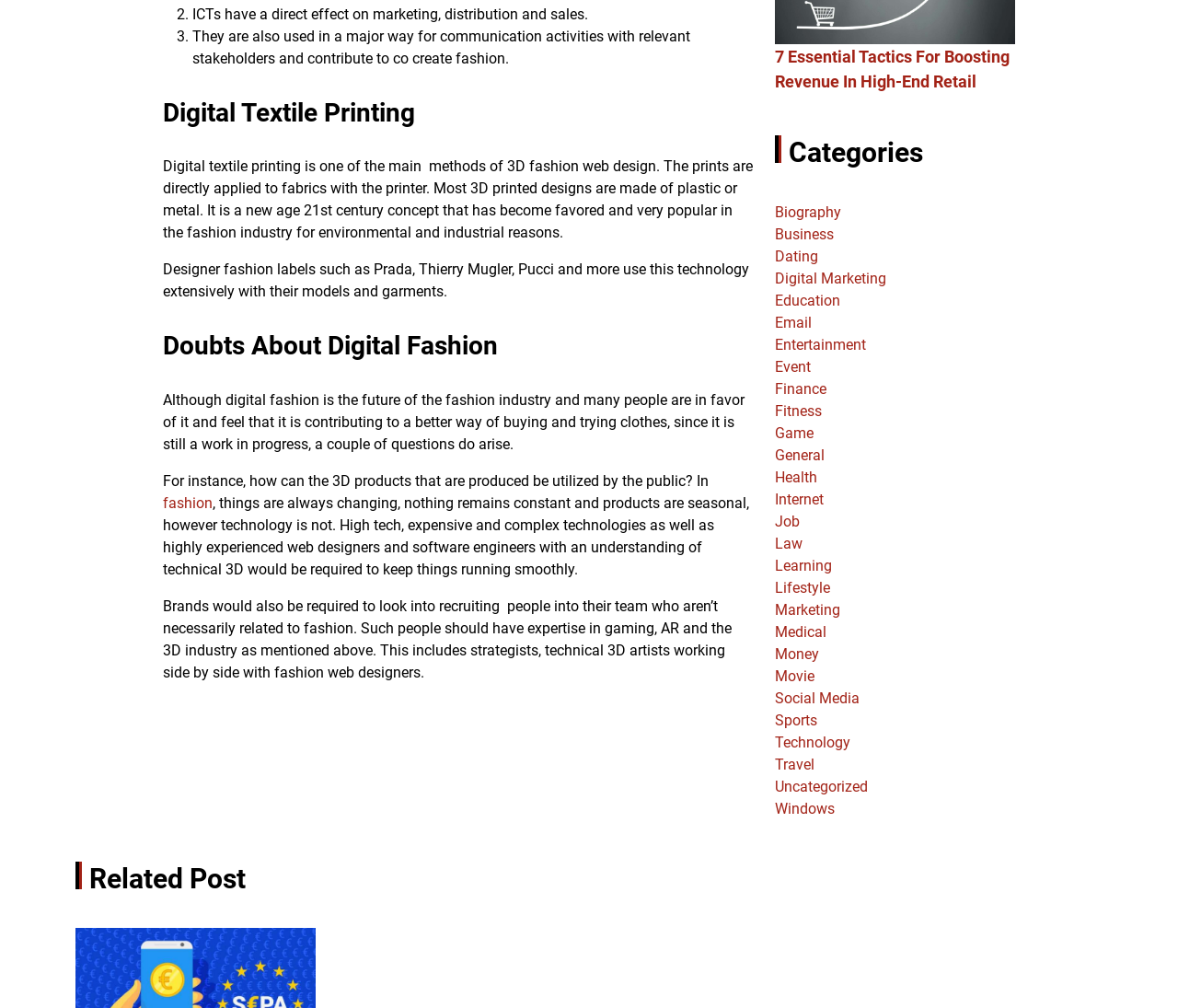How many categories are listed on the webpage?
From the screenshot, provide a brief answer in one word or phrase.

24